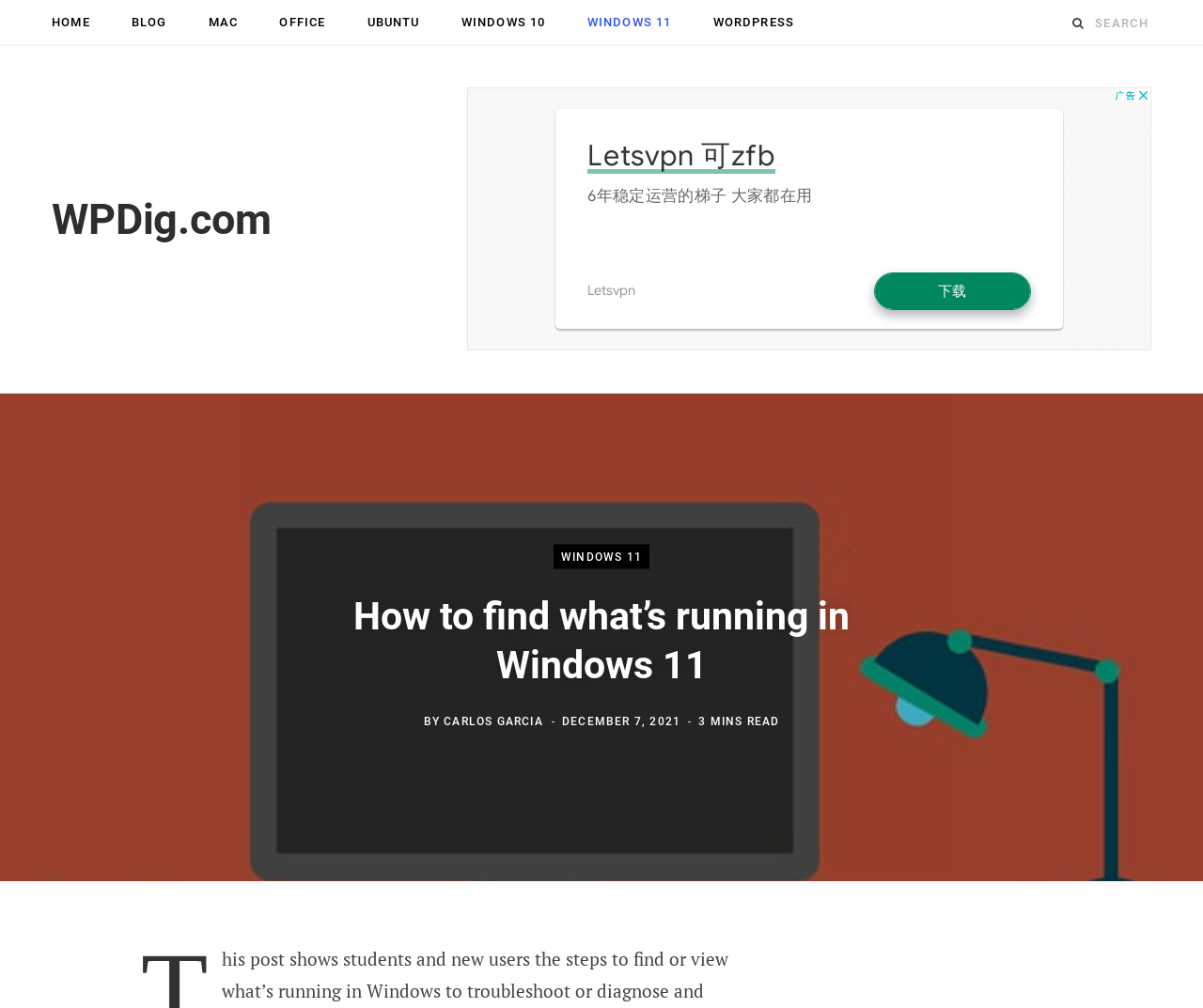Please identify the bounding box coordinates of the clickable area that will fulfill the following instruction: "go to home page". The coordinates should be in the format of four float numbers between 0 and 1, i.e., [left, top, right, bottom].

[0.027, 0.0, 0.09, 0.045]